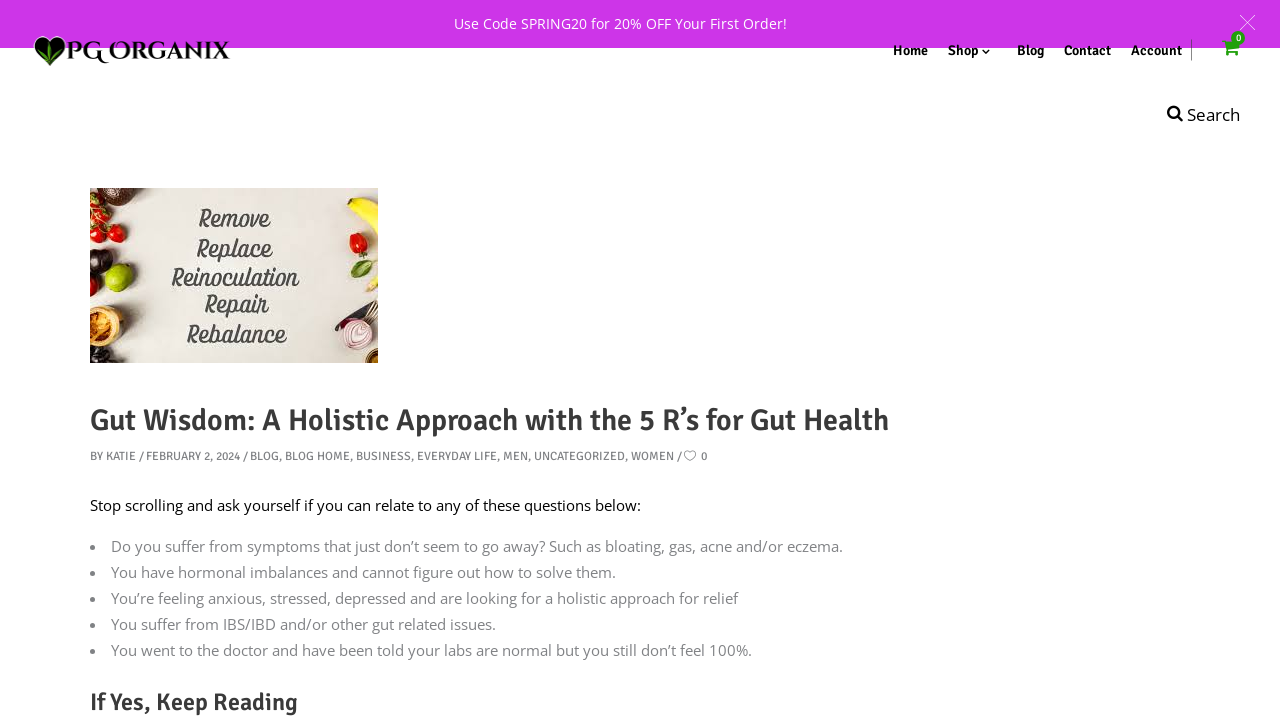From the image, can you give a detailed response to the question below:
What is the date of the current blog post?

I found the date of the blog post by looking at the metadata, where it says 'FEBRUARY 2, 2024'.